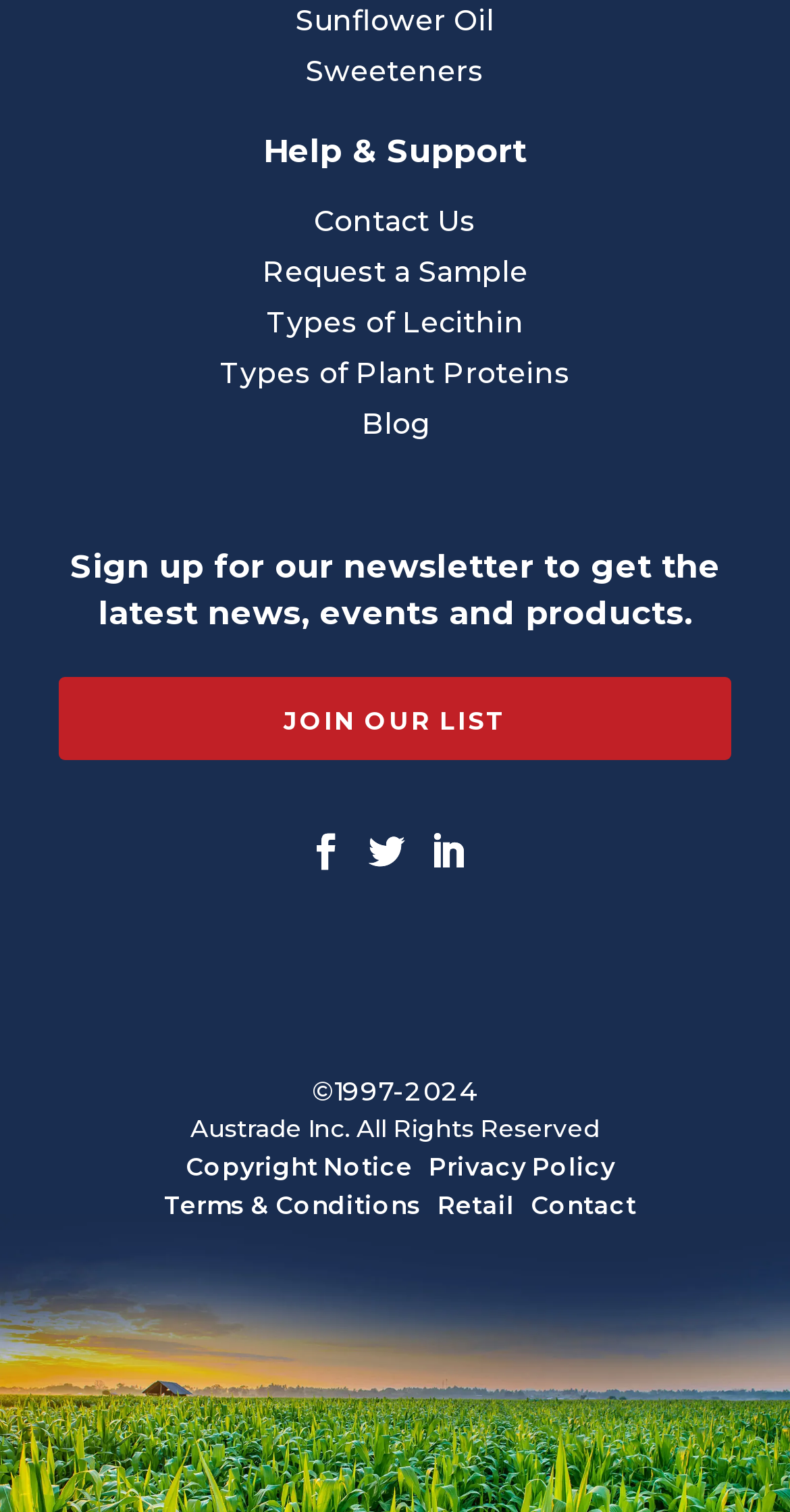Bounding box coordinates should be in the format (top-left x, top-left y, bottom-right x, bottom-right y) and all values should be floating point numbers between 0 and 1. Determine the bounding box coordinate for the UI element described as: Contact Us

[0.397, 0.134, 0.603, 0.158]